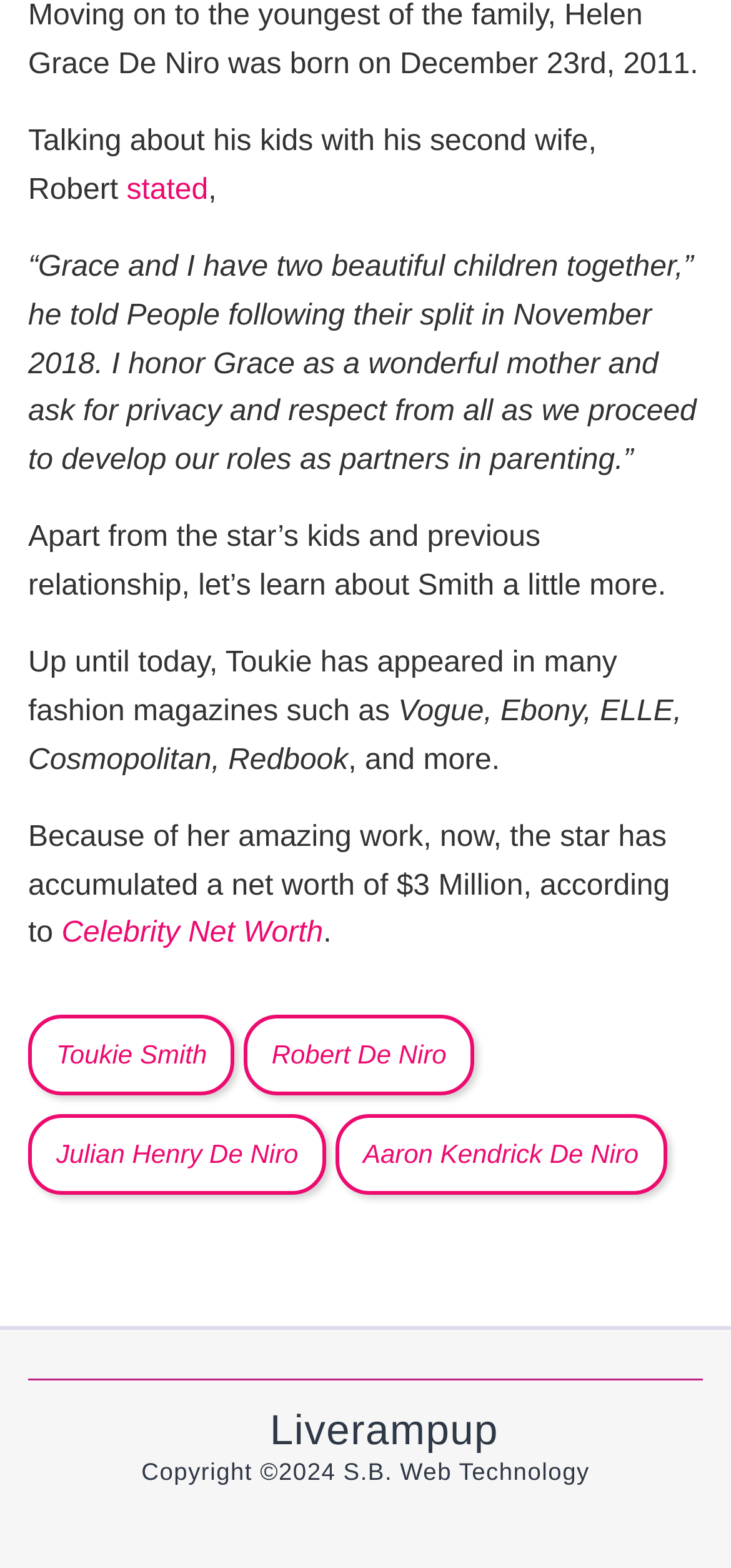Calculate the bounding box coordinates for the UI element based on the following description: "Aaron Kendrick De Niro". Ensure the coordinates are four float numbers between 0 and 1, i.e., [left, top, right, bottom].

[0.458, 0.711, 0.912, 0.762]